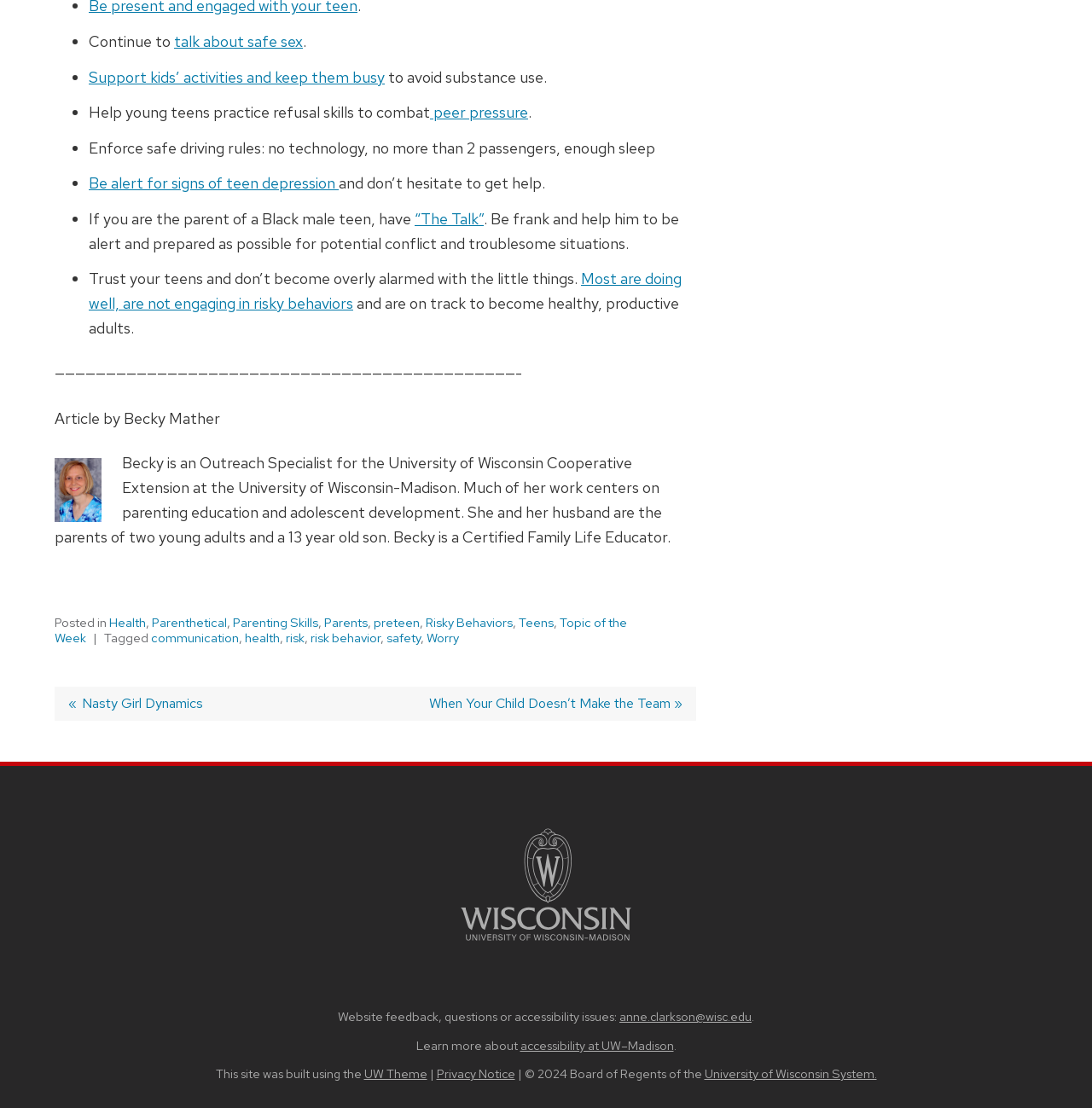Find the bounding box coordinates of the element I should click to carry out the following instruction: "Learn more about accessibility at UW–Madison".

[0.476, 0.936, 0.617, 0.95]